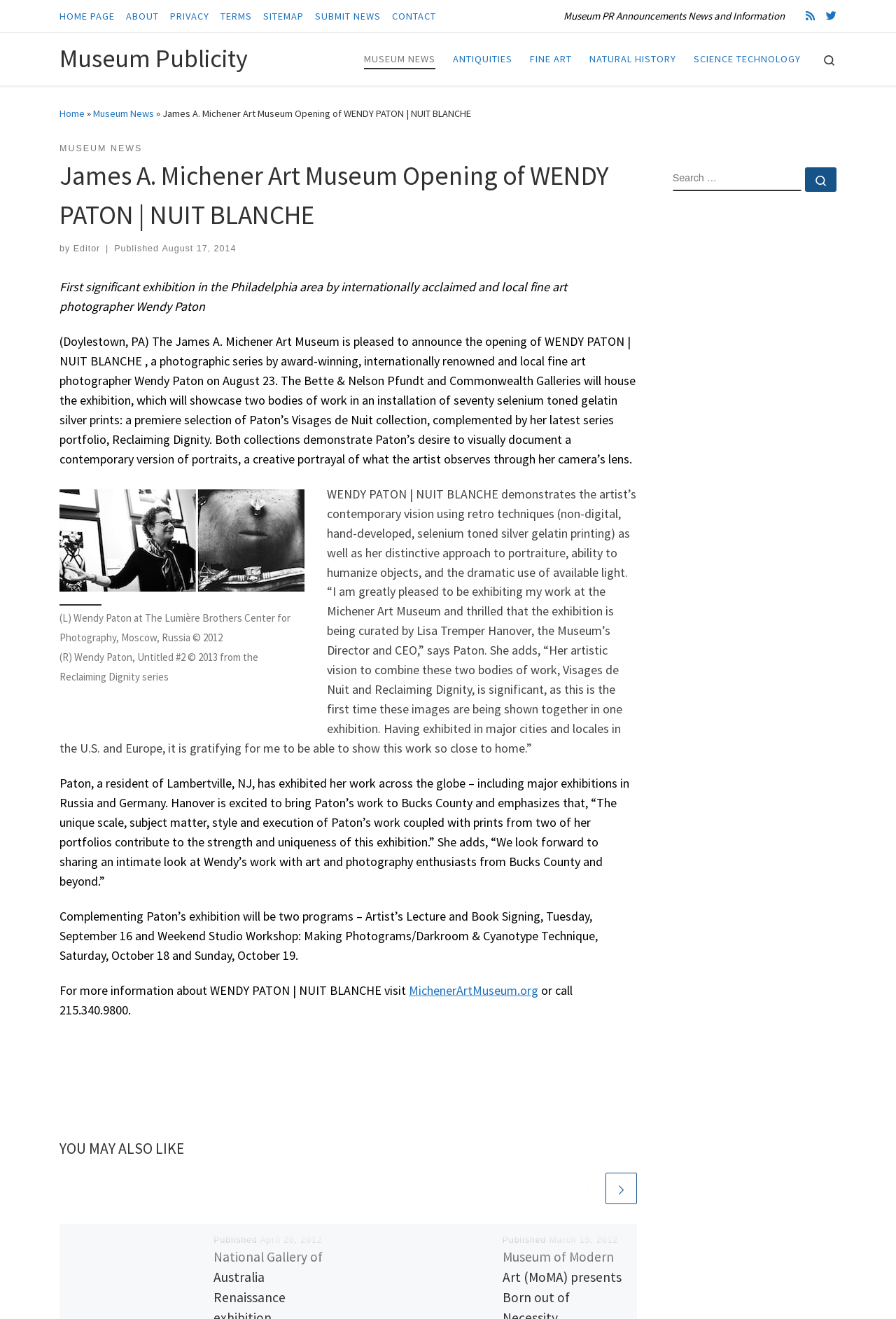Elaborate on the information and visuals displayed on the webpage.

The webpage is about the James A. Michener Art Museum, specifically announcing the opening of an exhibition titled "WENDY PATON | NUIT BLANCHE" featuring the work of fine art photographer Wendy Paton. 

At the top of the page, there are several links to navigate to different sections of the website, including "HOME PAGE", "ABOUT", "PRIVACY", "TERMS", "SITEMAP", "SUBMIT NEWS", and "CONTACT". 

Below these links, there is a section with a heading "Museum PR Announcements News and Information" and links to subscribe to an RSS feed and follow the museum on Twitter. 

The main content of the page is an article about the exhibition, which includes a heading "James A. Michener Art Museum Opening of WENDY PATON | NUIT BLANCHE" and a brief description of the exhibition. The article is divided into several sections, including a description of the exhibition, a quote from the artist, and information about the curator and the museum. 

There is also an image on the page, which is a photograph of Wendy Paton at The Lumière Brothers Center for Photography in Moscow, Russia, and one of her works from the Reclaiming Dignity series. 

The page also includes a section with links to related articles, titled "YOU MAY ALSO LIKE", and a search bar at the bottom. Additionally, there is an advertisement iframe at the bottom of the page.